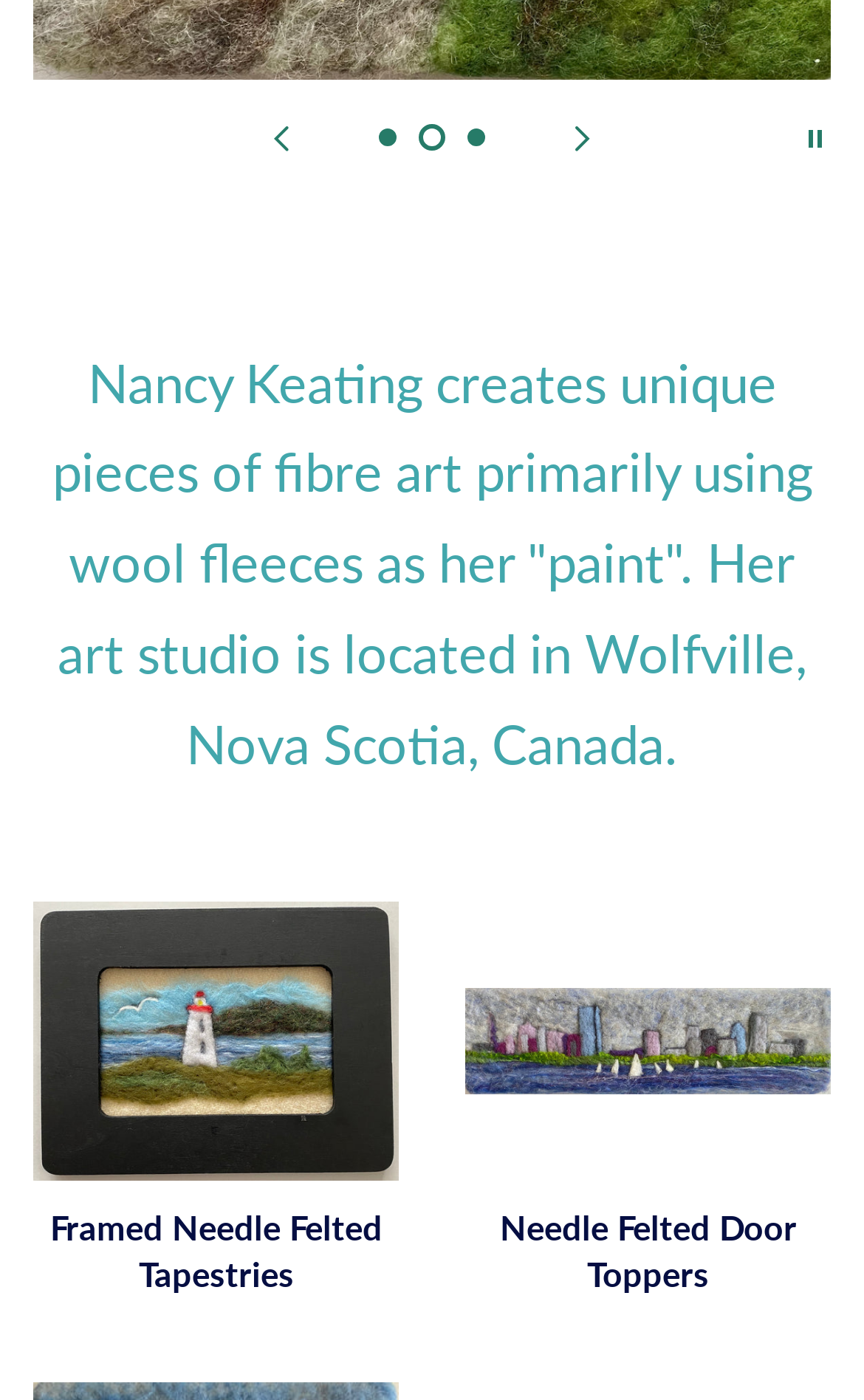Locate the bounding box coordinates of the region to be clicked to comply with the following instruction: "load slide 1". The coordinates must be four float numbers between 0 and 1, in the form [left, top, right, bottom].

[0.433, 0.088, 0.464, 0.107]